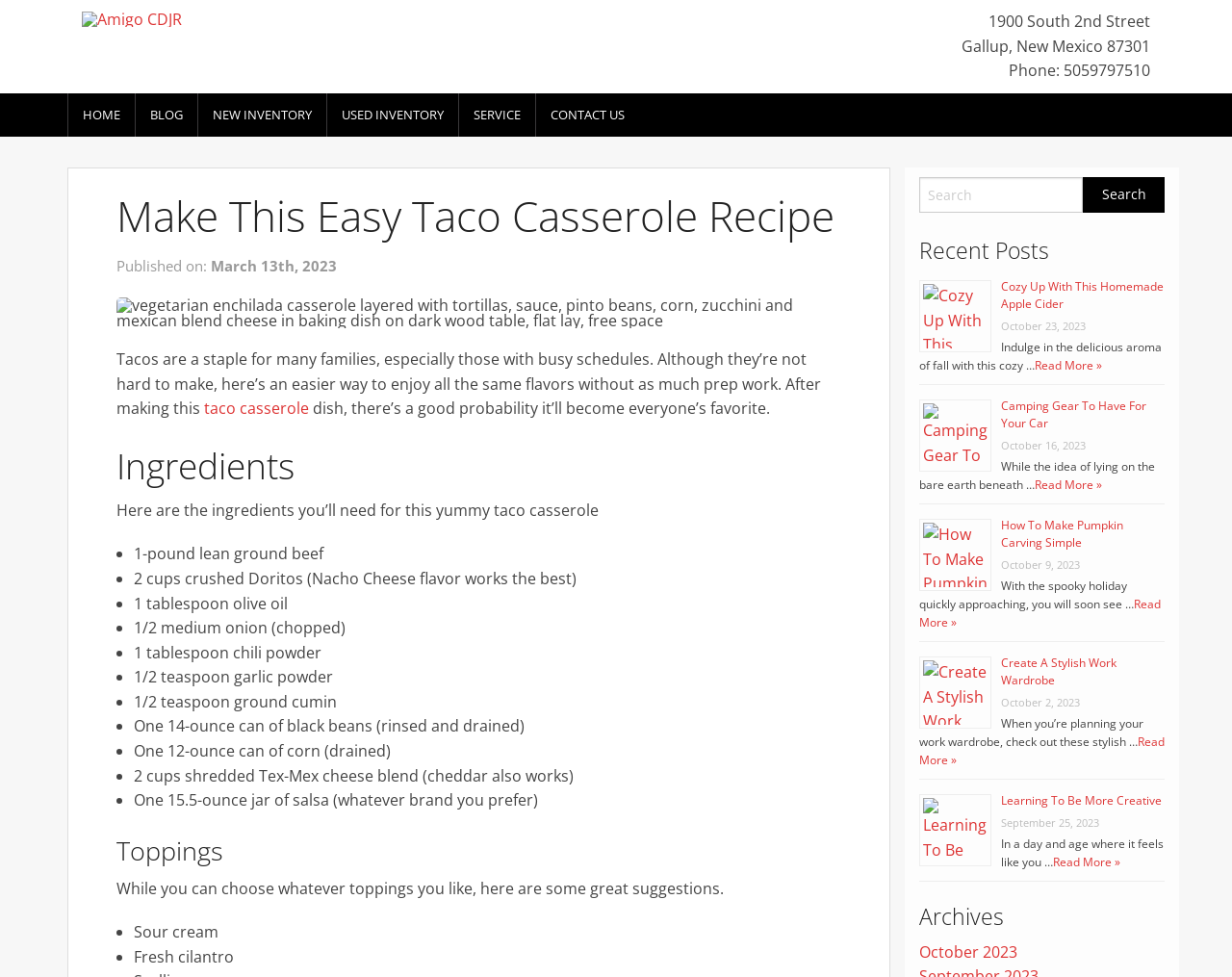Find the bounding box of the element with the following description: "Create A Stylish Work Wardrobe". The coordinates must be four float numbers between 0 and 1, formatted as [left, top, right, bottom].

[0.812, 0.67, 0.906, 0.705]